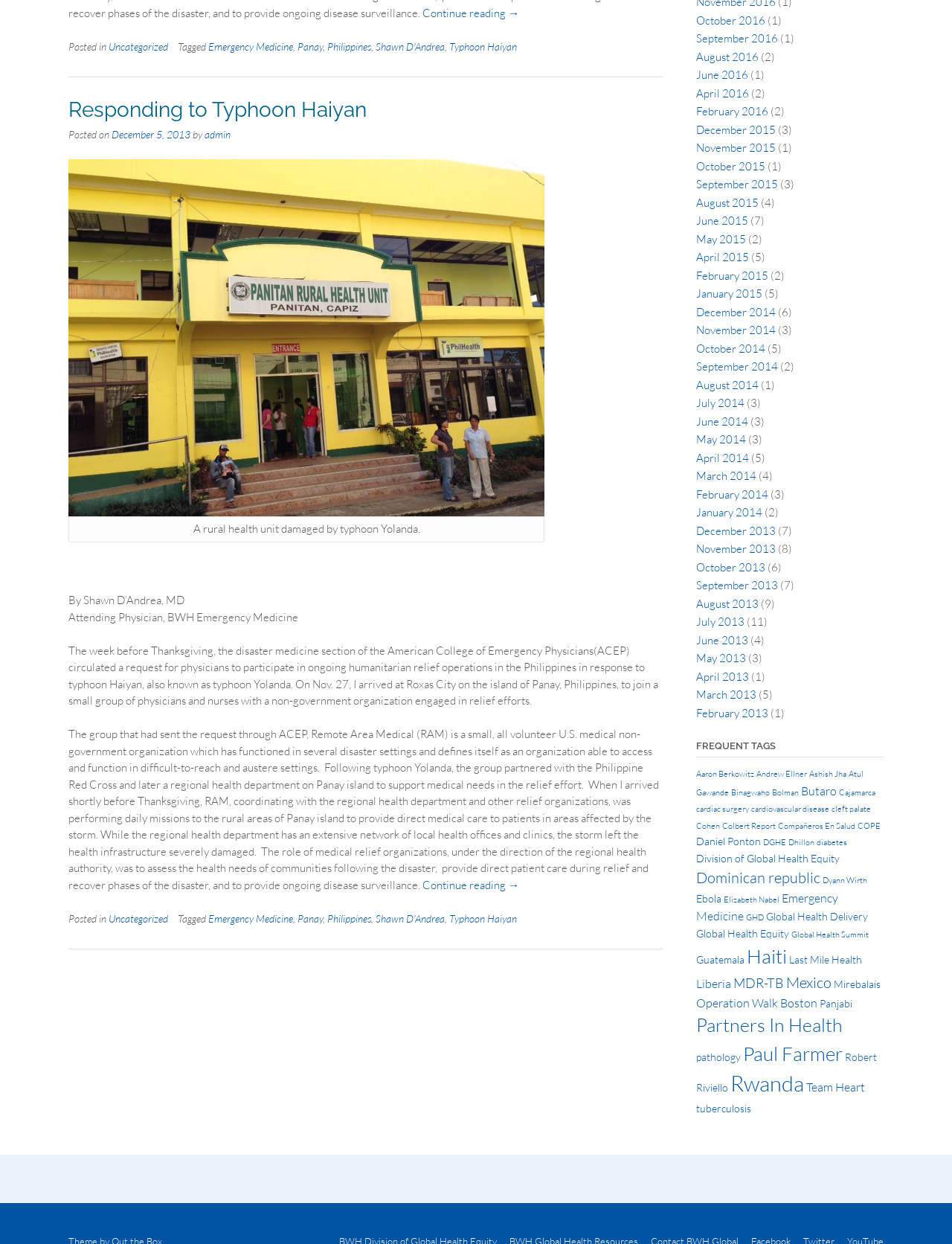Find the bounding box coordinates for the area that must be clicked to perform this action: "Click on the 'Typhoon Haiyan' tag".

[0.472, 0.733, 0.543, 0.743]